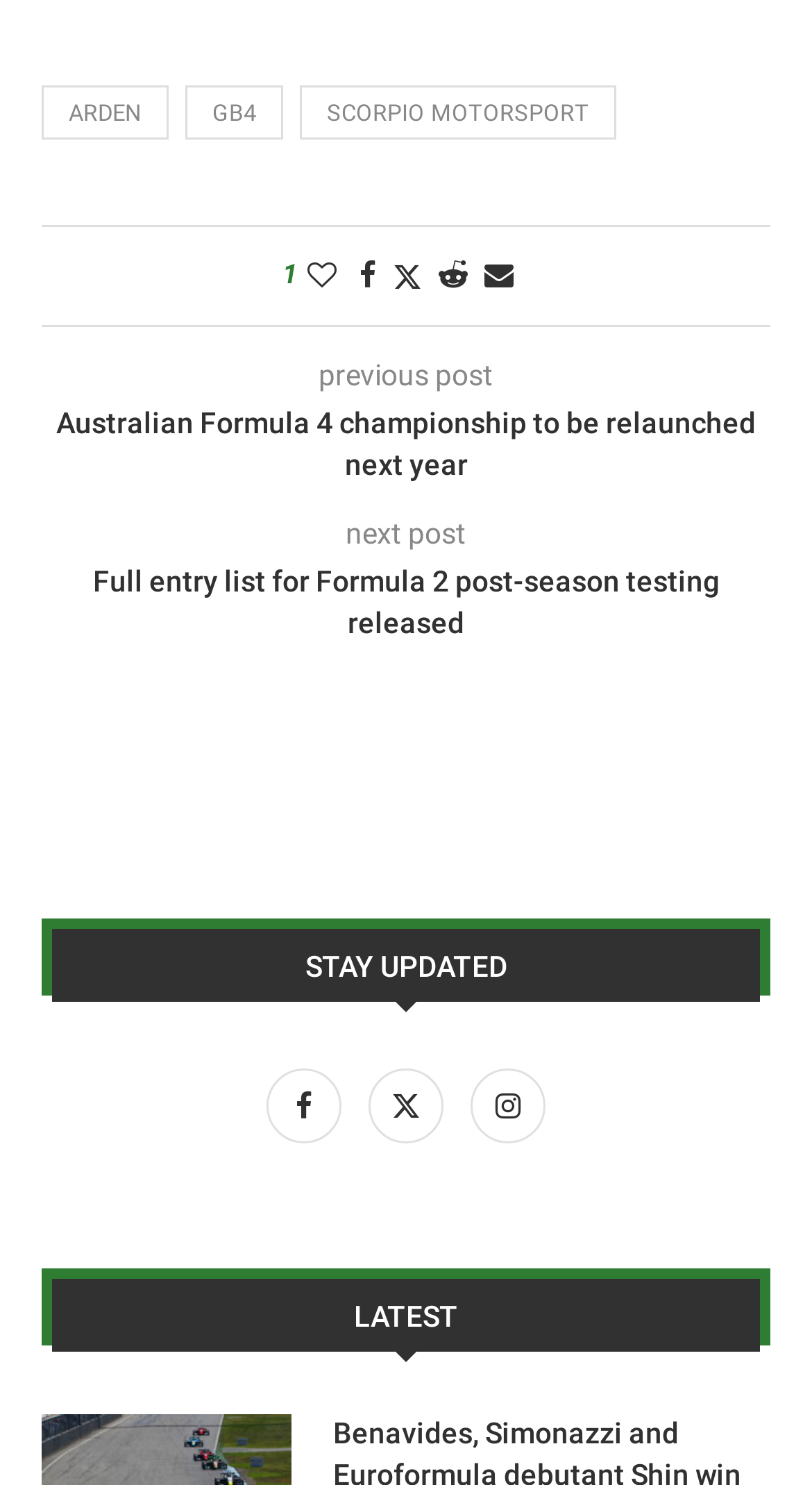Find the bounding box coordinates of the element you need to click on to perform this action: 'View Full entry list for Formula 2 post-season testing released'. The coordinates should be represented by four float values between 0 and 1, in the format [left, top, right, bottom].

[0.051, 0.379, 0.949, 0.434]